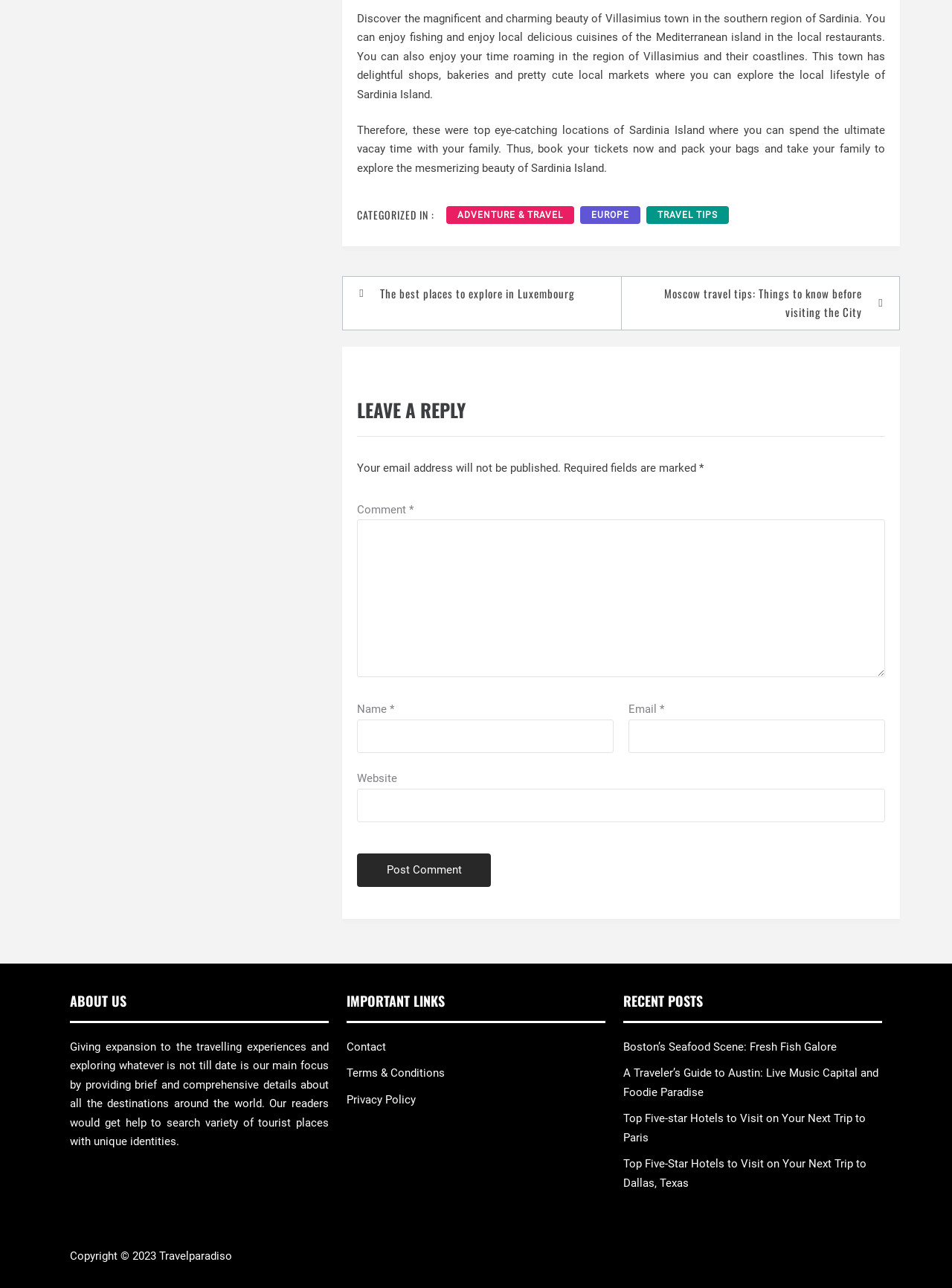Using the information shown in the image, answer the question with as much detail as possible: What type of cuisines can you enjoy in Villasimius town?

According to the first paragraph, you can enjoy local delicious cuisines of the Mediterranean island in the local restaurants in Villasimius town.